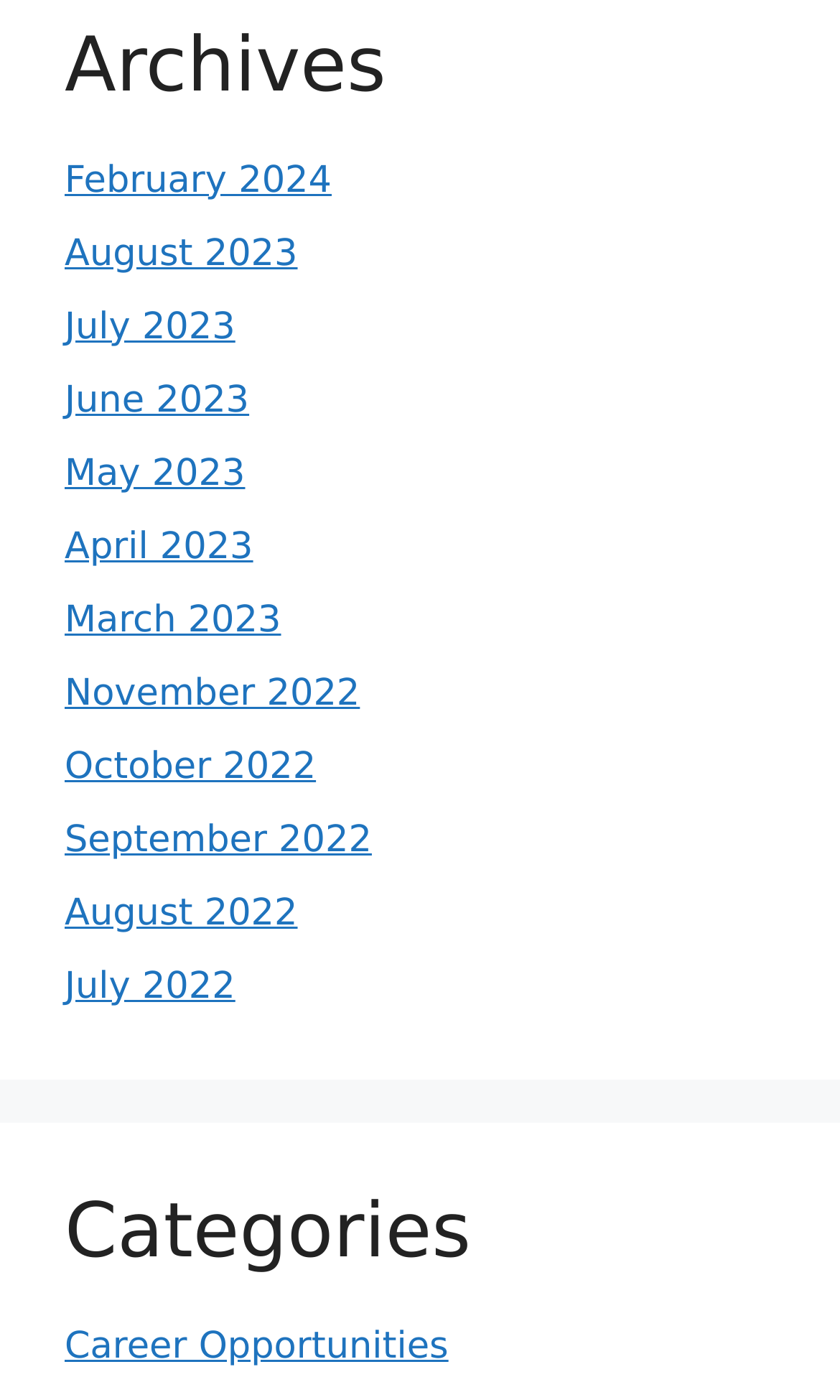Predict the bounding box coordinates for the UI element described as: "Career Opportunities". The coordinates should be four float numbers between 0 and 1, presented as [left, top, right, bottom].

[0.077, 0.947, 0.534, 0.978]